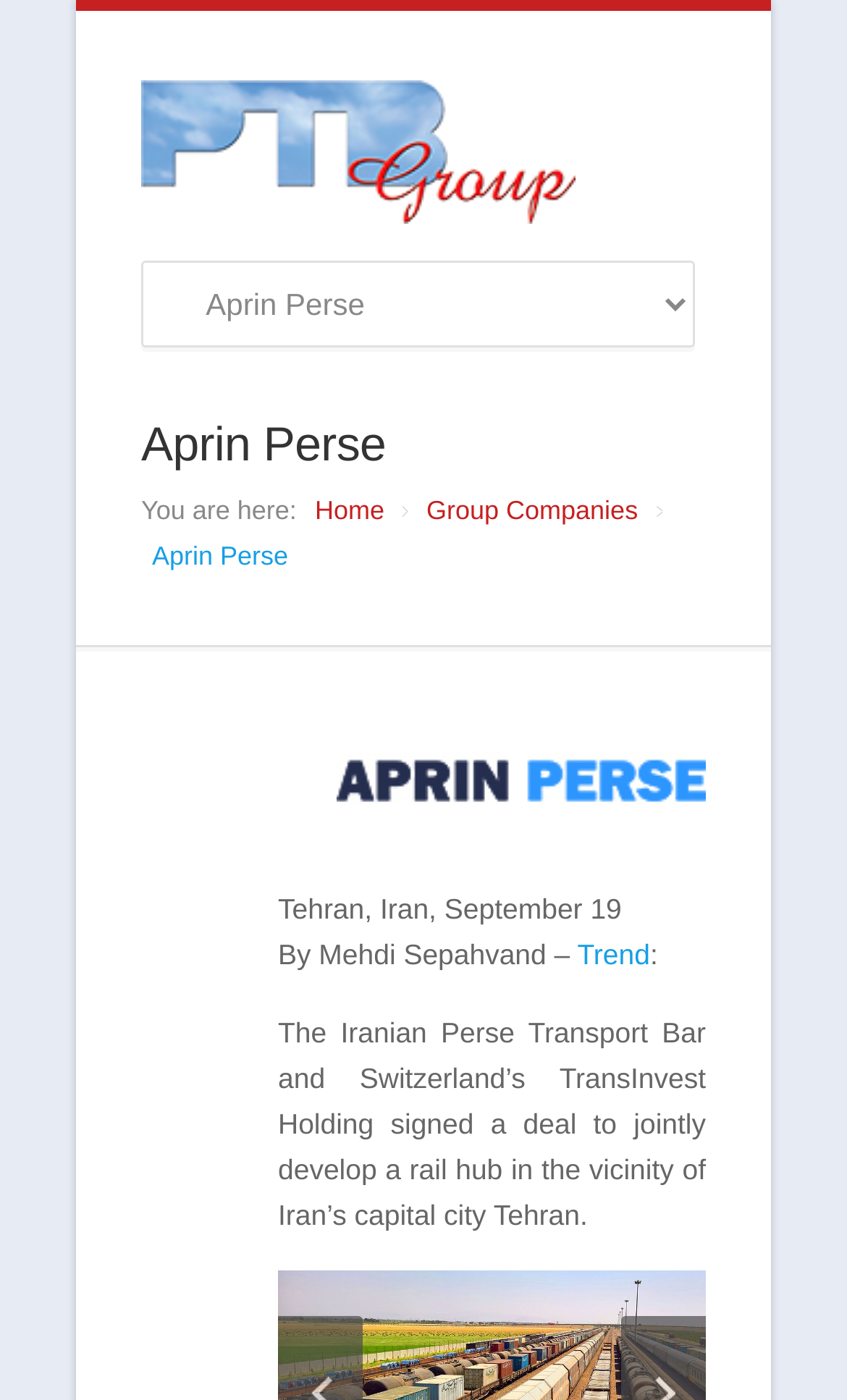What is the name of the company that signed a deal with Iranian Perse Transport Bar?
Please respond to the question with a detailed and thorough explanation.

I found the answer by reading the text 'The Iranian Perse Transport Bar and Switzerland’s TransInvest Holding signed a deal...' which indicates that TransInvest Holding is the company that signed a deal with Iranian Perse Transport Bar.